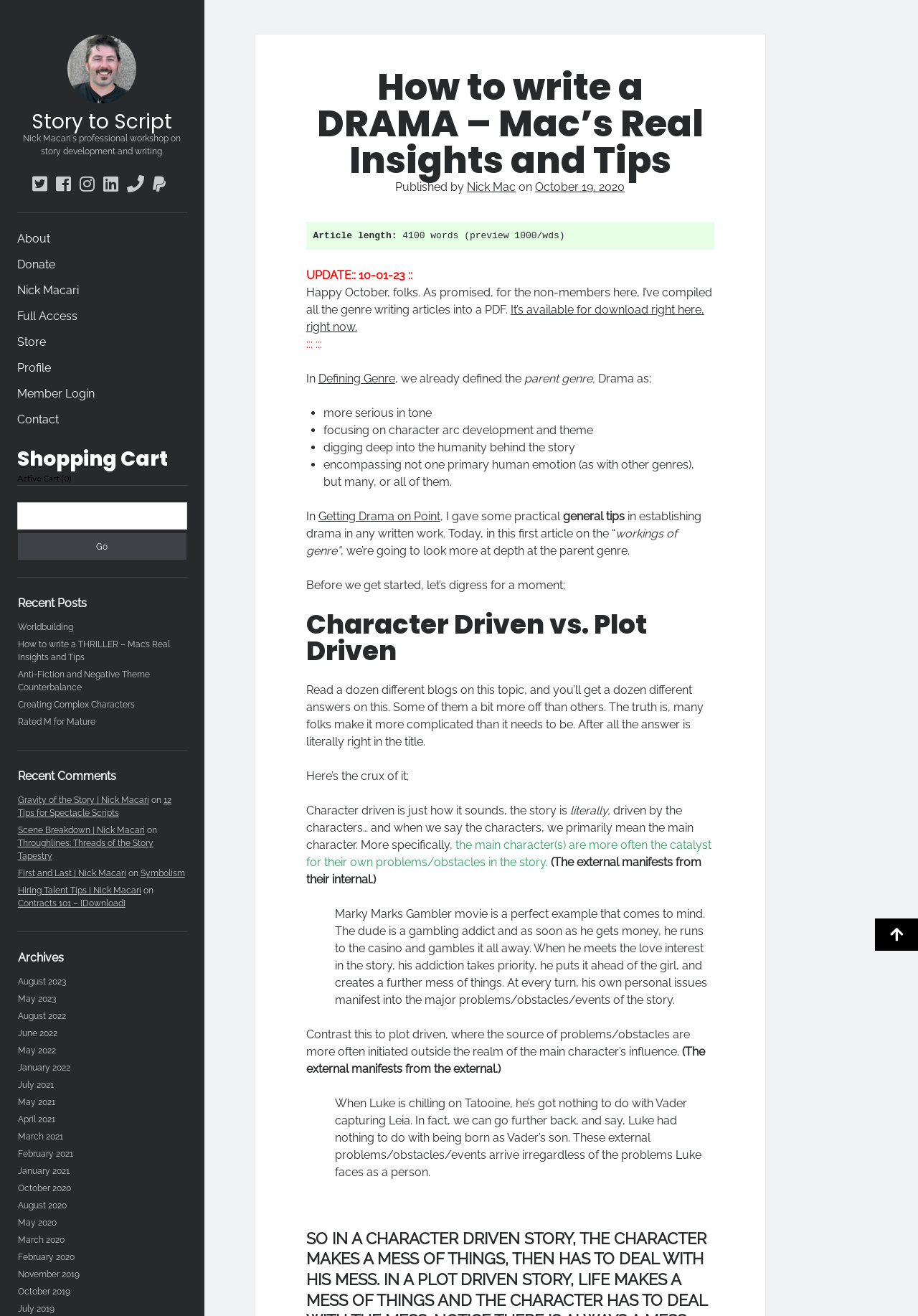Could you find the bounding box coordinates of the clickable area to complete this instruction: "View the recent posts"?

[0.019, 0.452, 0.203, 0.465]